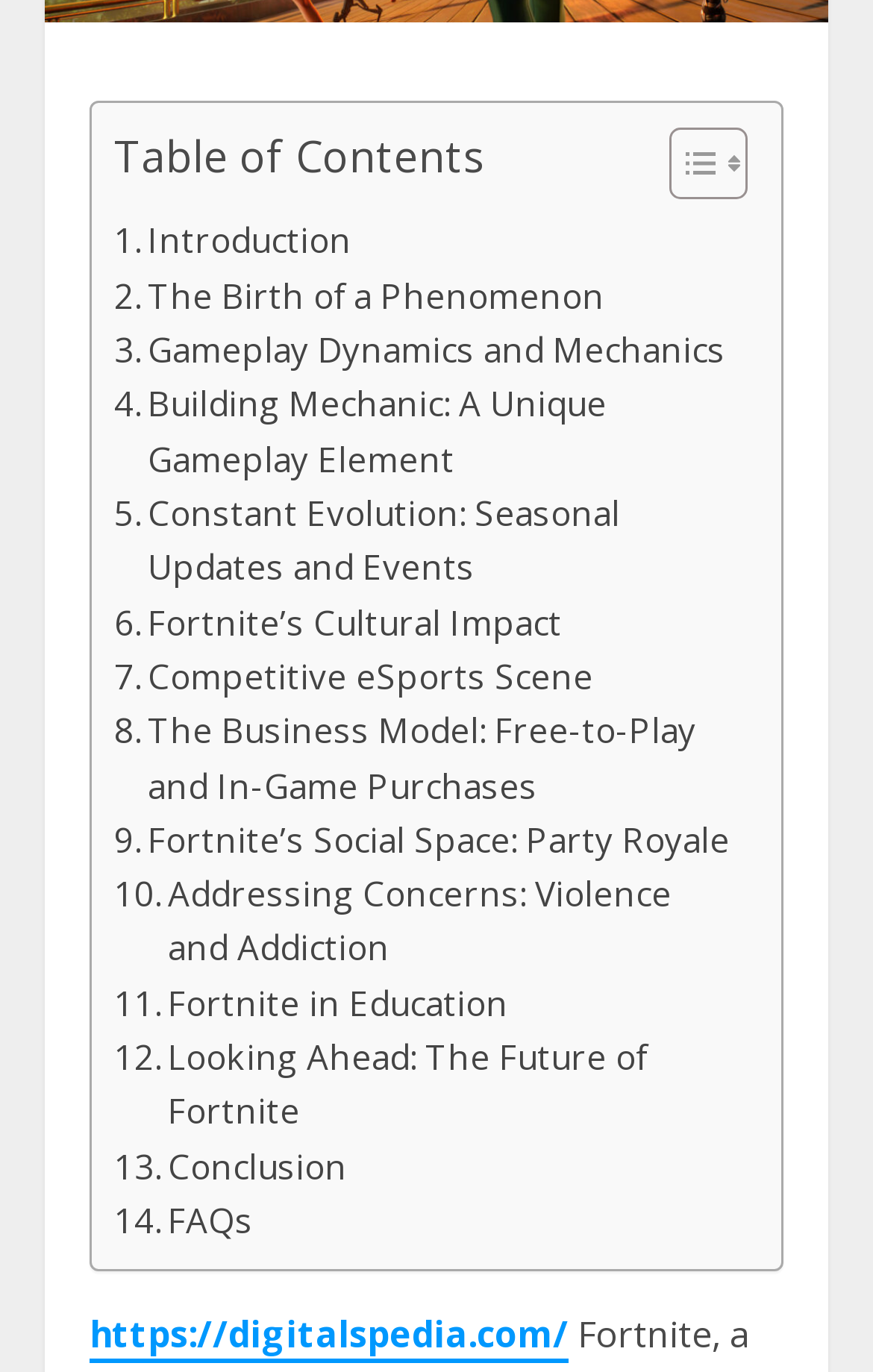Answer the following in one word or a short phrase: 
What is the text on the button next to 'Table of Contents'?

Toggle Table of Content